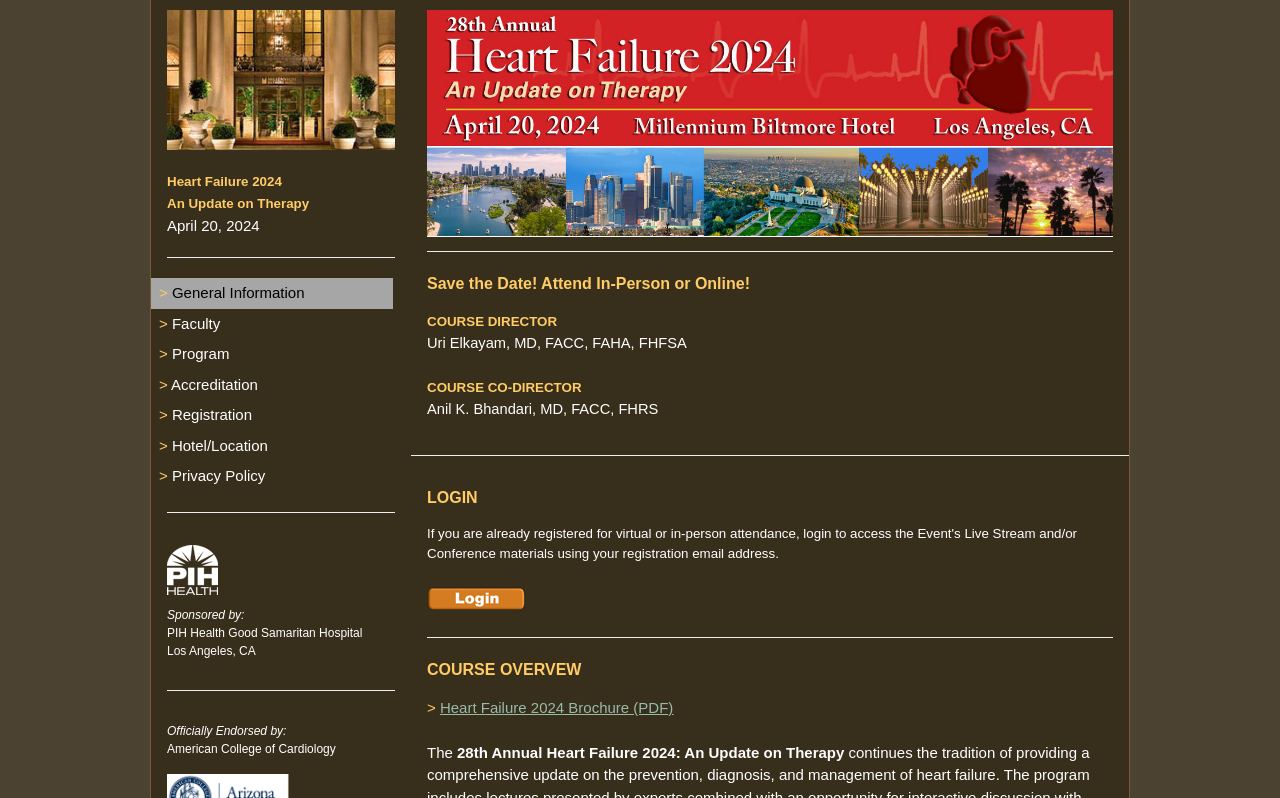What is the name of the organization endorsing the event?
Using the image, give a concise answer in the form of a single word or short phrase.

American College of Cardiology